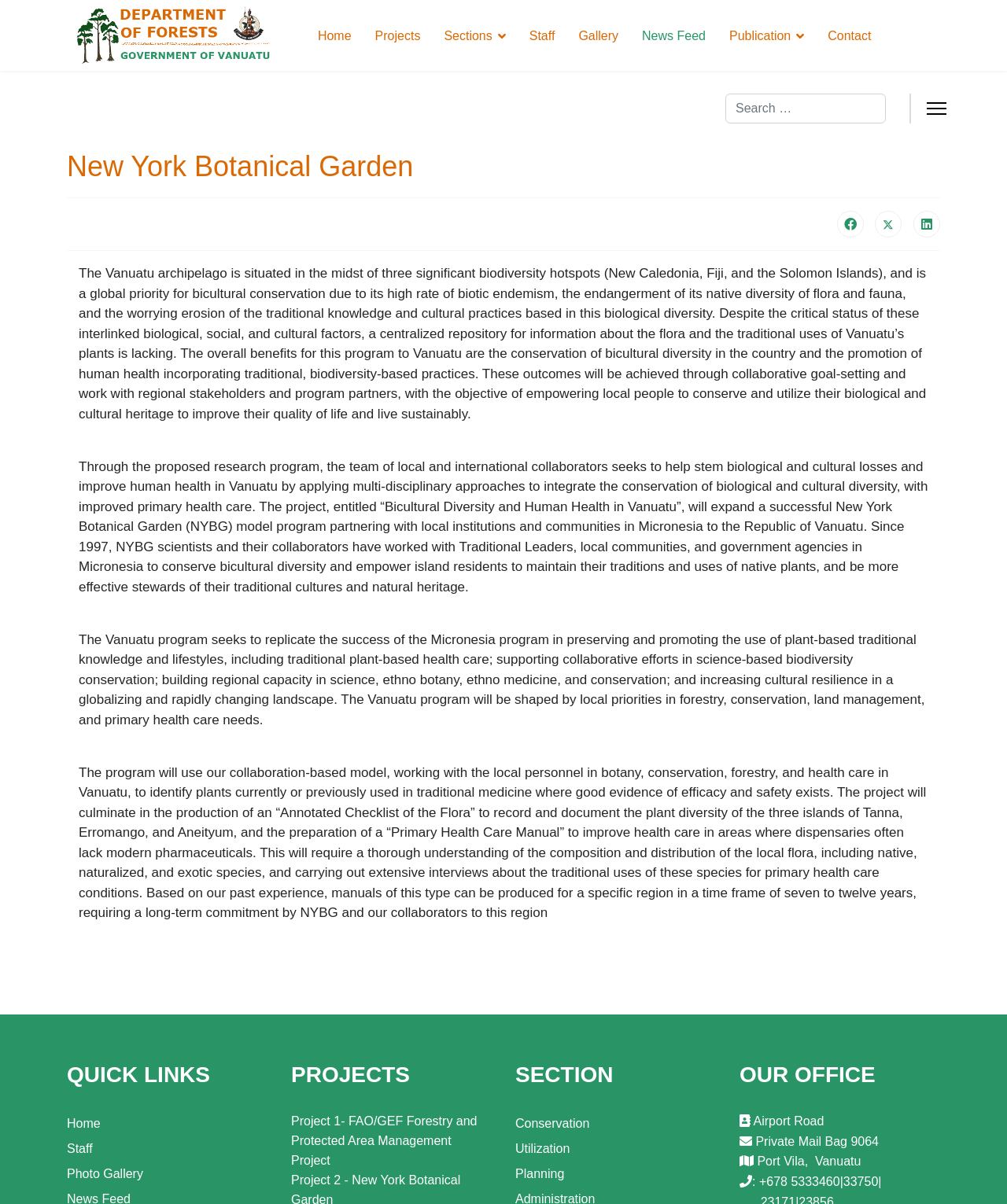What is the address of the office?
Using the picture, provide a one-word or short phrase answer.

Airport Road, Private Mail Bag 9064, Port Vila, Vanuatu